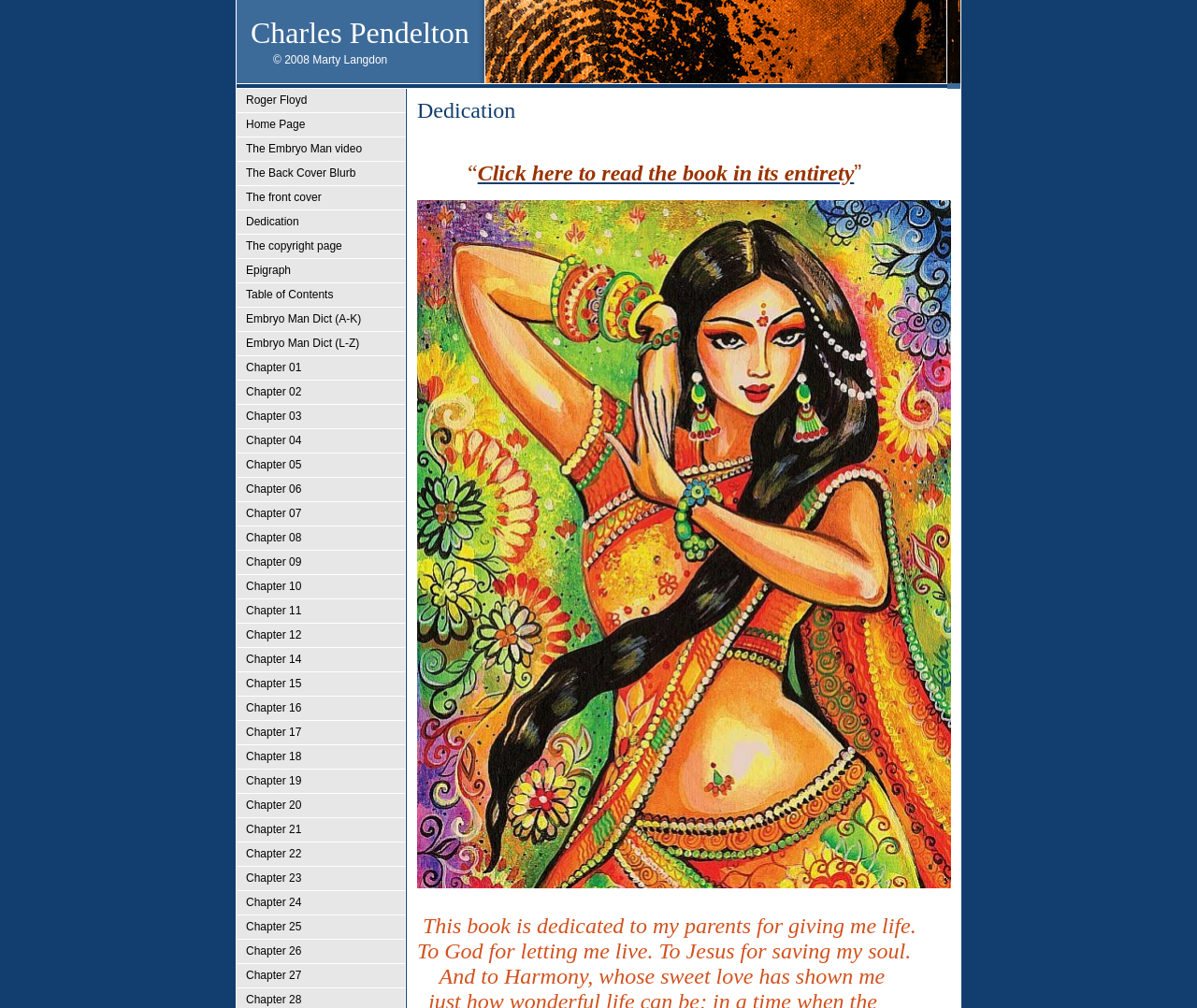Please reply with a single word or brief phrase to the question: 
What is the copyright year of the content on this website?

2008